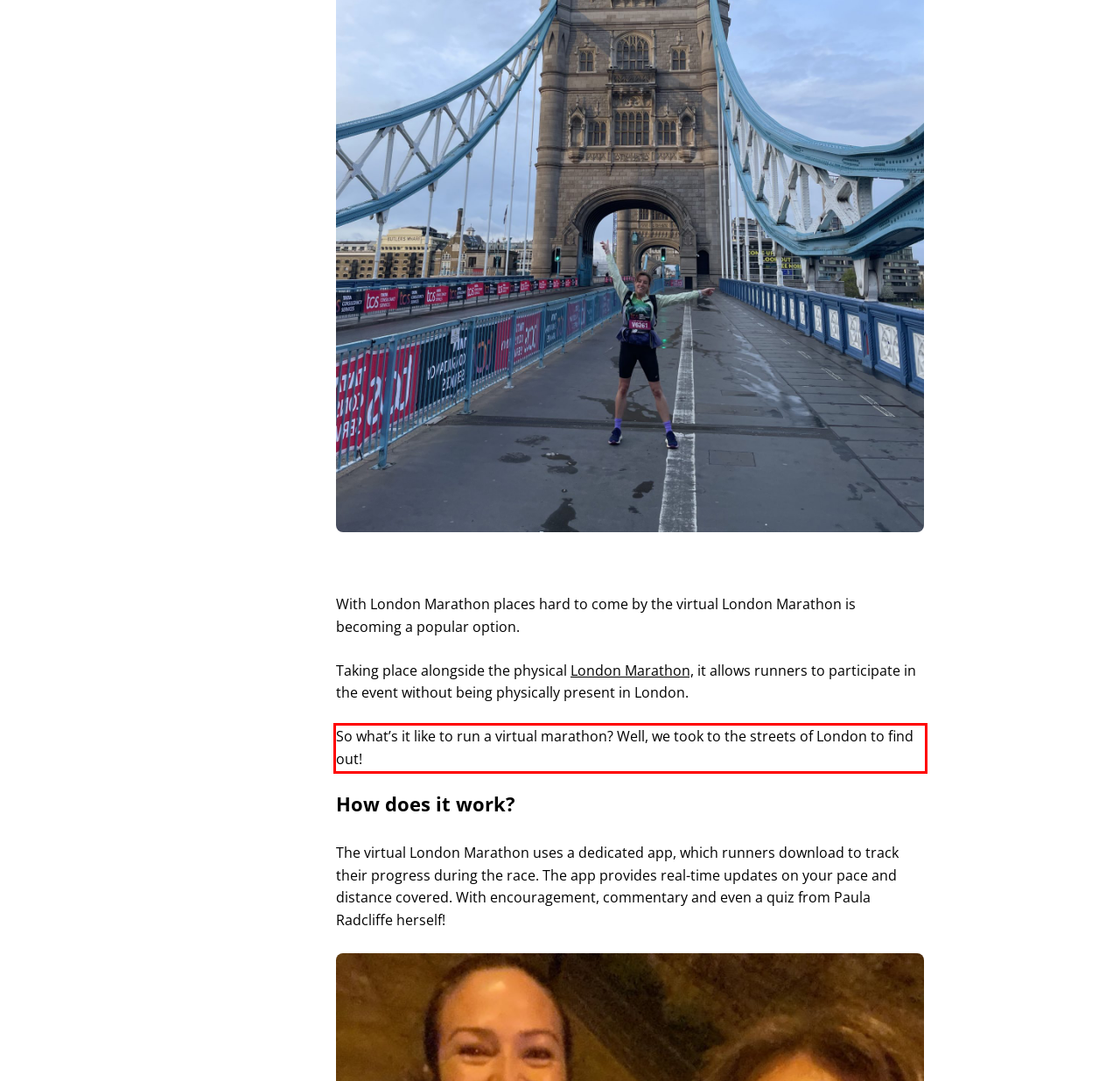Examine the screenshot of the webpage, locate the red bounding box, and perform OCR to extract the text contained within it.

So what’s it like to run a virtual marathon? Well, we took to the streets of London to find out!